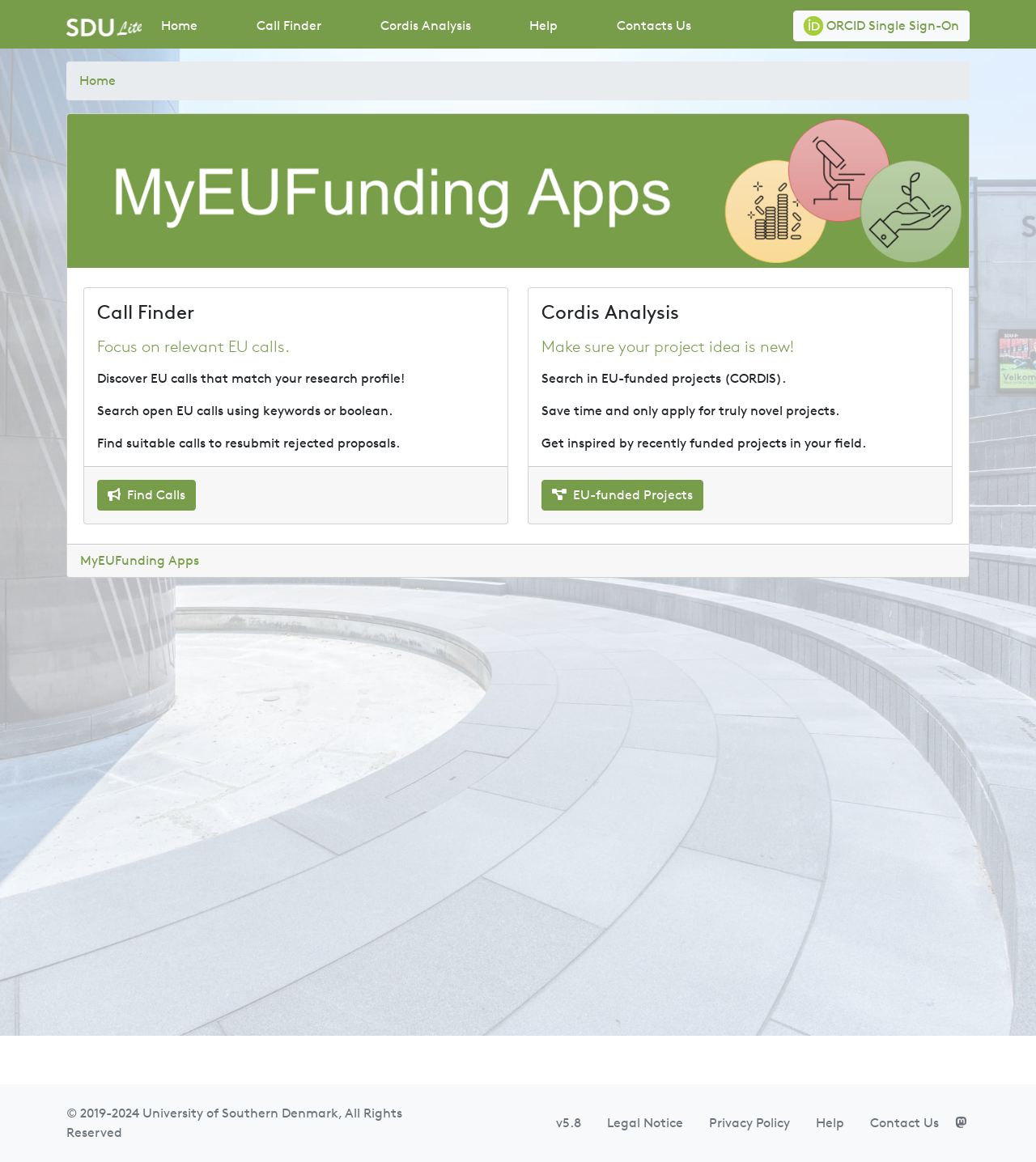Locate the bounding box coordinates of the clickable element to fulfill the following instruction: "Click on Call Finder". Provide the coordinates as four float numbers between 0 and 1 in the format [left, top, right, bottom].

[0.241, 0.008, 0.316, 0.036]